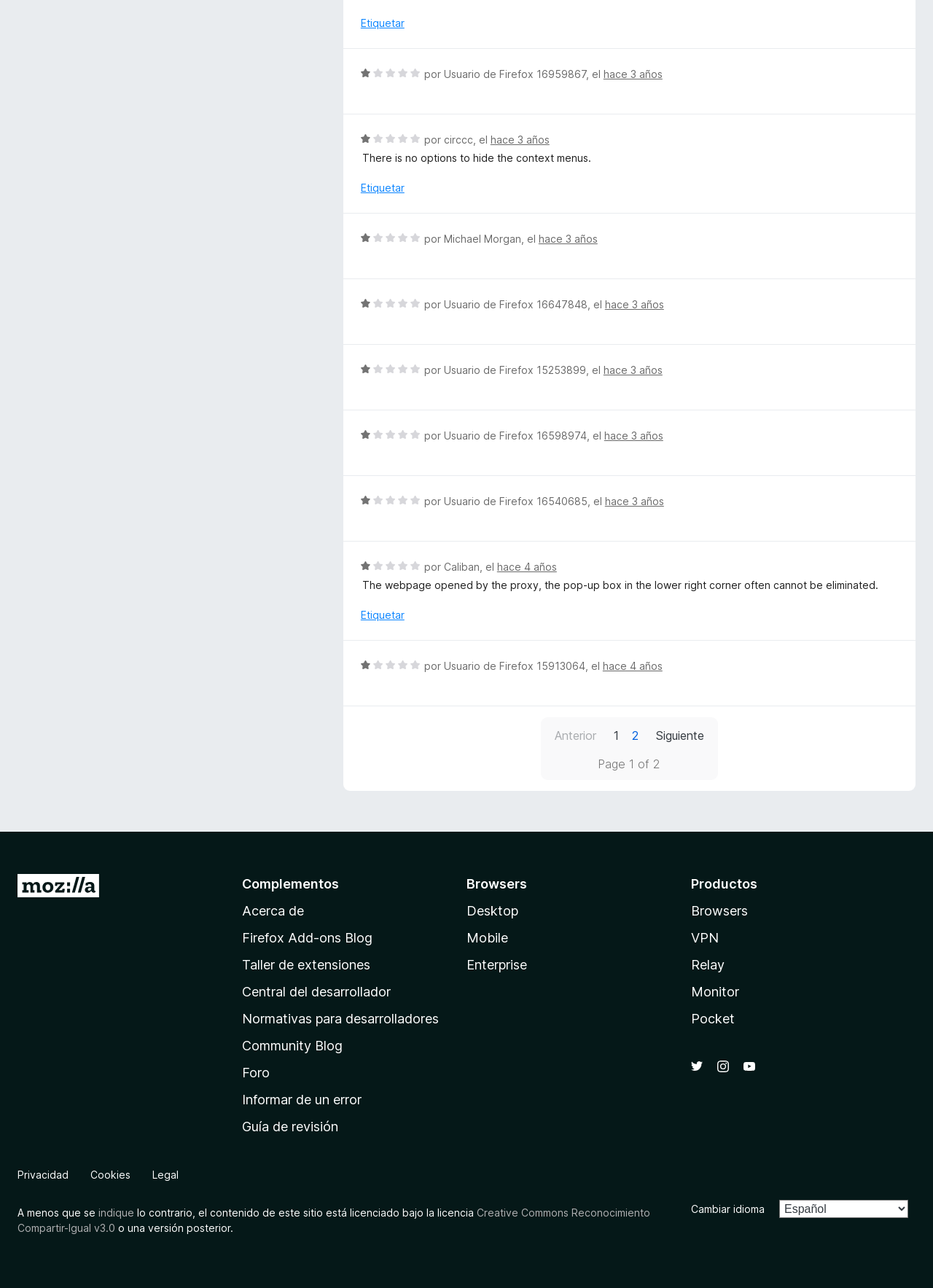Identify the bounding box coordinates of the clickable region to carry out the given instruction: "Search forums".

None